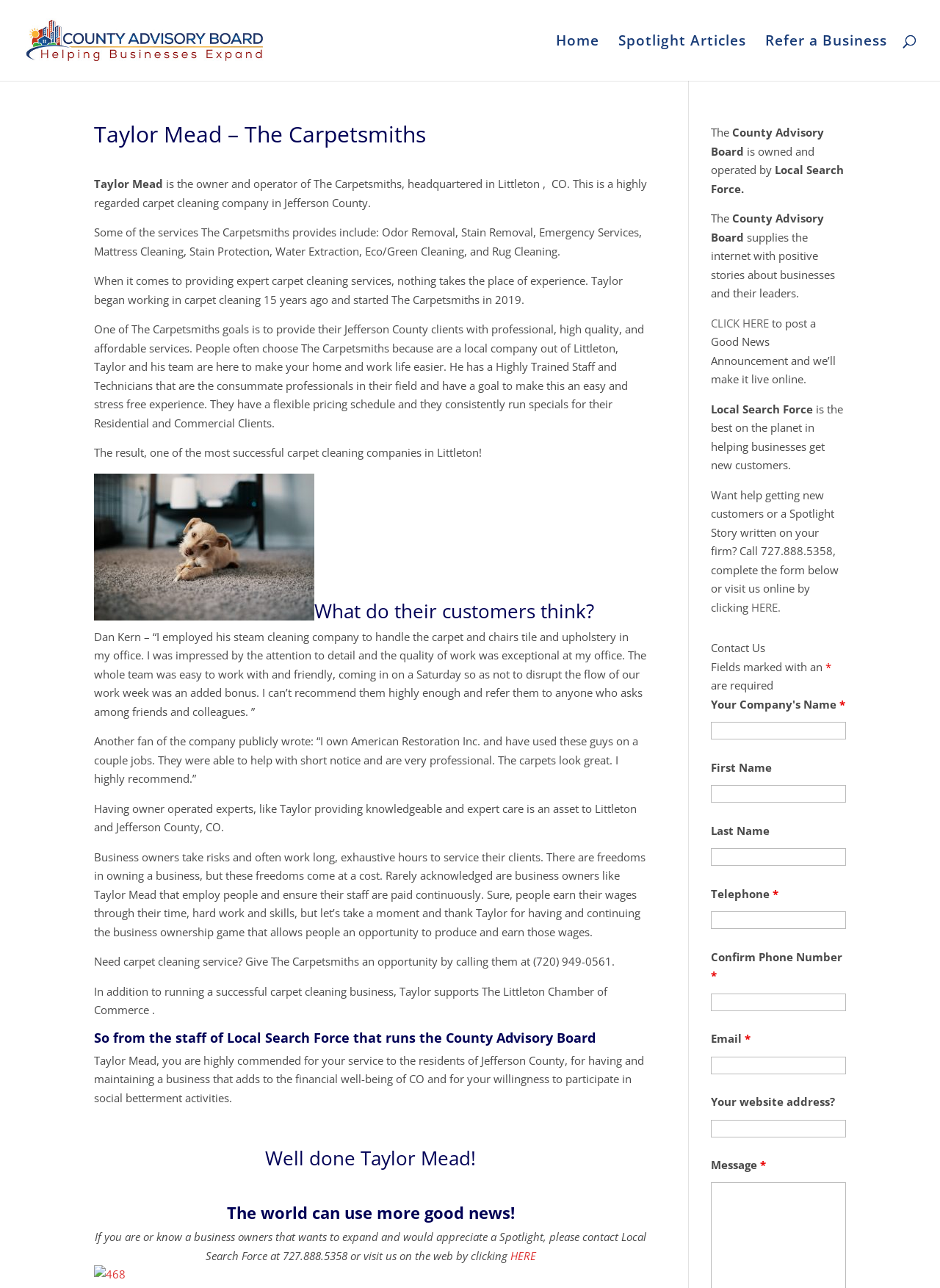What is the name of the carpet cleaning company?
Provide a thorough and detailed answer to the question.

Based on the webpage content, I found that the company is 'The Carpetsmiths' which is mentioned in the heading 'Taylor Mead – The Carpetsmiths' and also in the text 'Taylor Mead is the owner and operator of The Carpetsmiths, headquartered in Littleton, CO.'